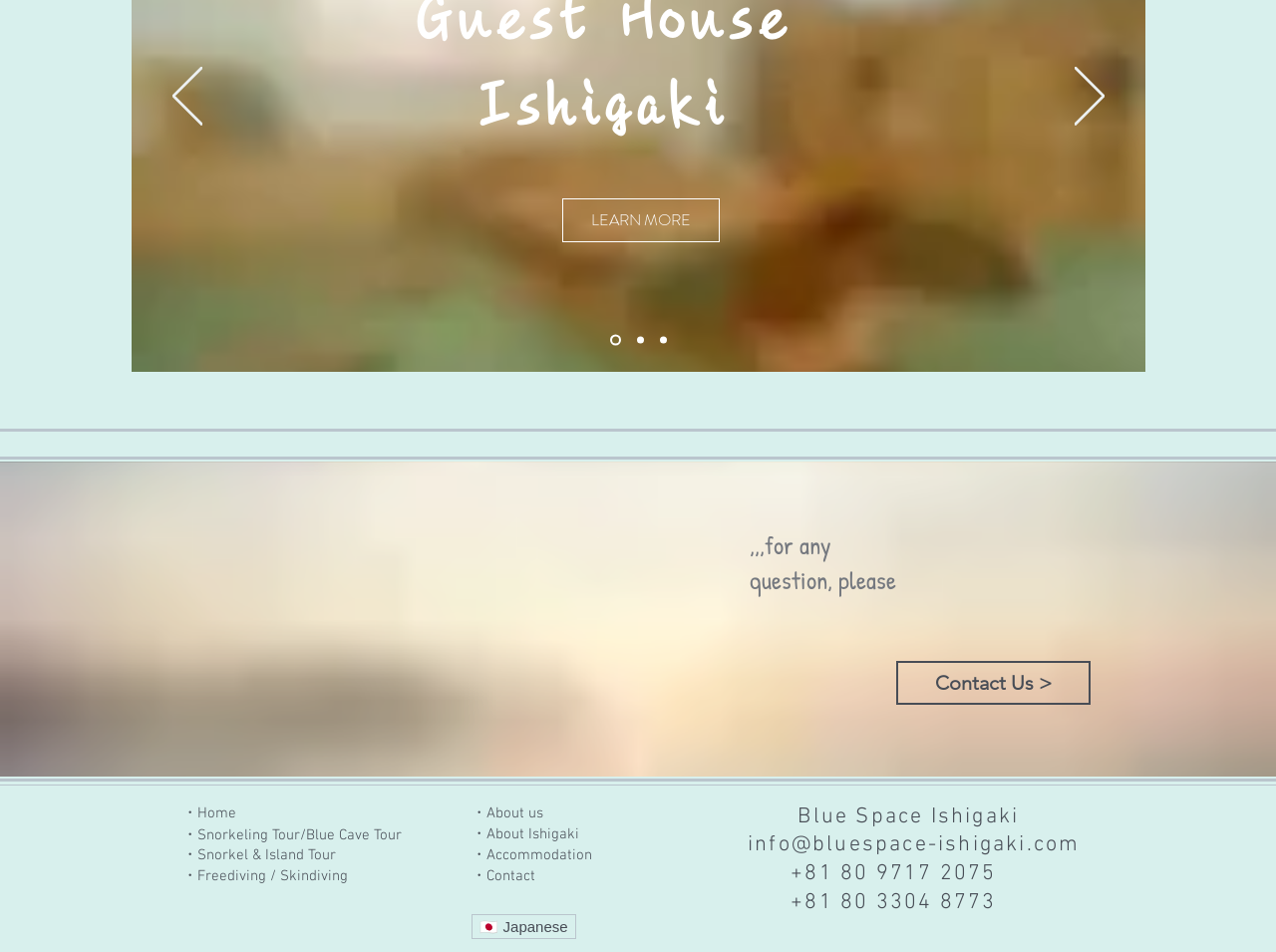Pinpoint the bounding box coordinates of the element you need to click to execute the following instruction: "Click the '・Home' link". The bounding box should be represented by four float numbers between 0 and 1, in the format [left, top, right, bottom].

[0.143, 0.844, 0.254, 0.866]